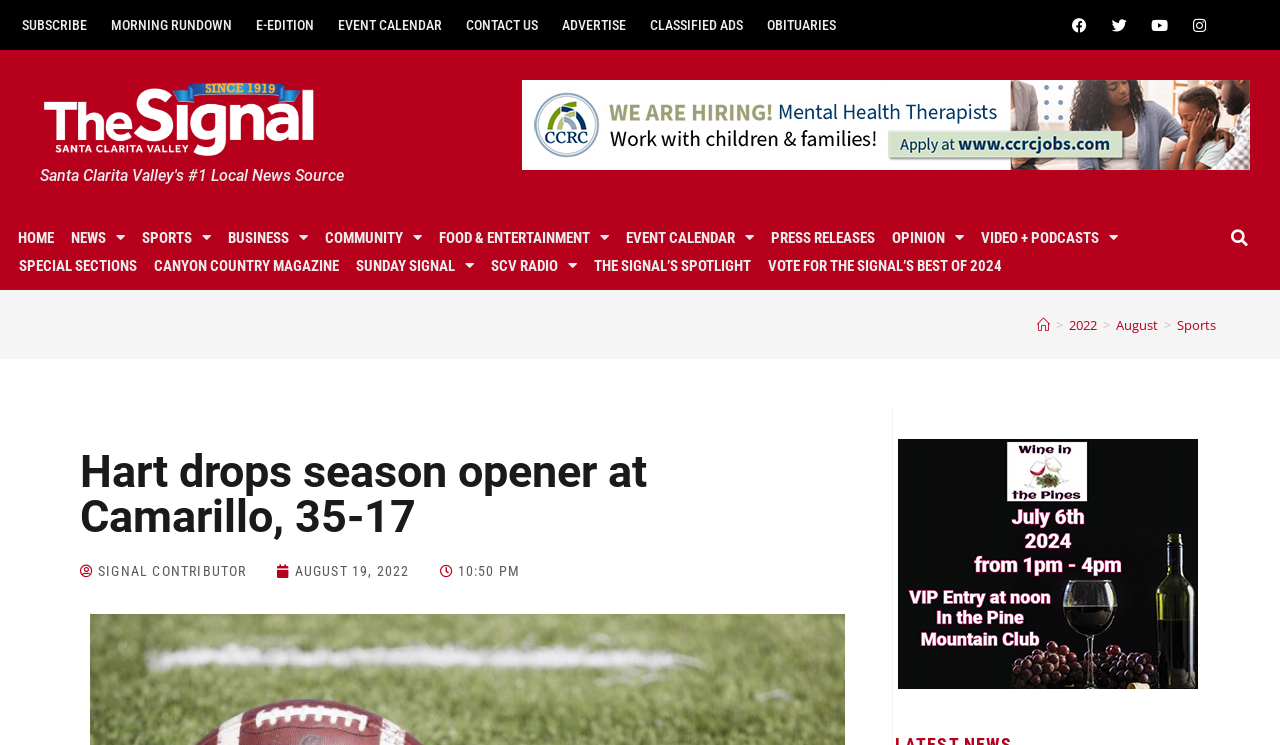Please indicate the bounding box coordinates of the element's region to be clicked to achieve the instruction: "Read the 'Hart drops season opener at Camarillo, 35-17' article". Provide the coordinates as four float numbers between 0 and 1, i.e., [left, top, right, bottom].

[0.062, 0.603, 0.668, 0.723]